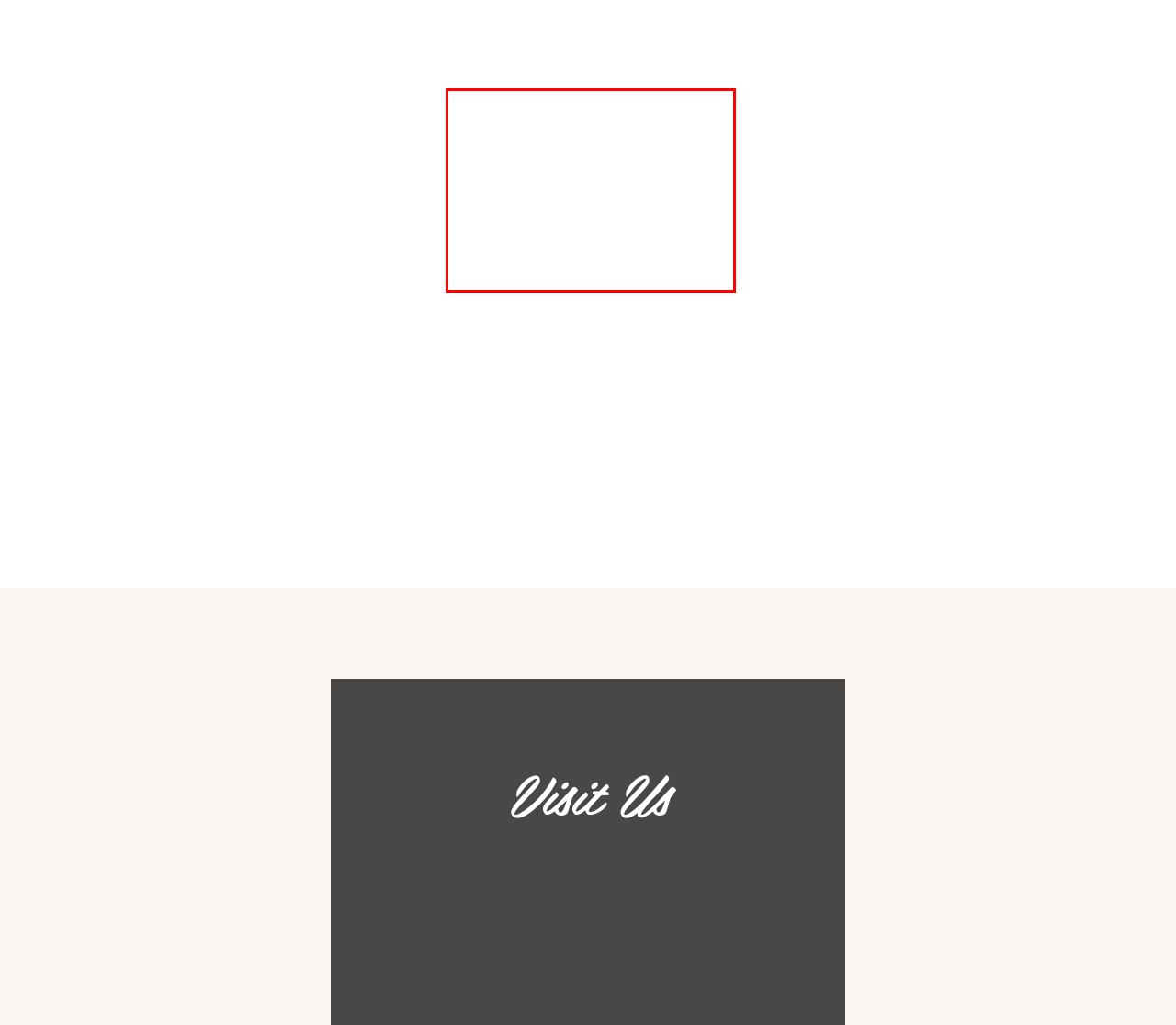You are given a screenshot showing a webpage with a red bounding box. Perform OCR to capture the text within the red bounding box.

Both my roommate and I went in for our first time to get Brazilians, and Melissa was so caring and kind. She eased my nerves and did not make anything awkward. She explained everything and even told us that she would check in on us later to make sure everything is going okay. We were both so satisfied with our experience and will be going back! Melissa is the perfect fit! 10/10 recommend!